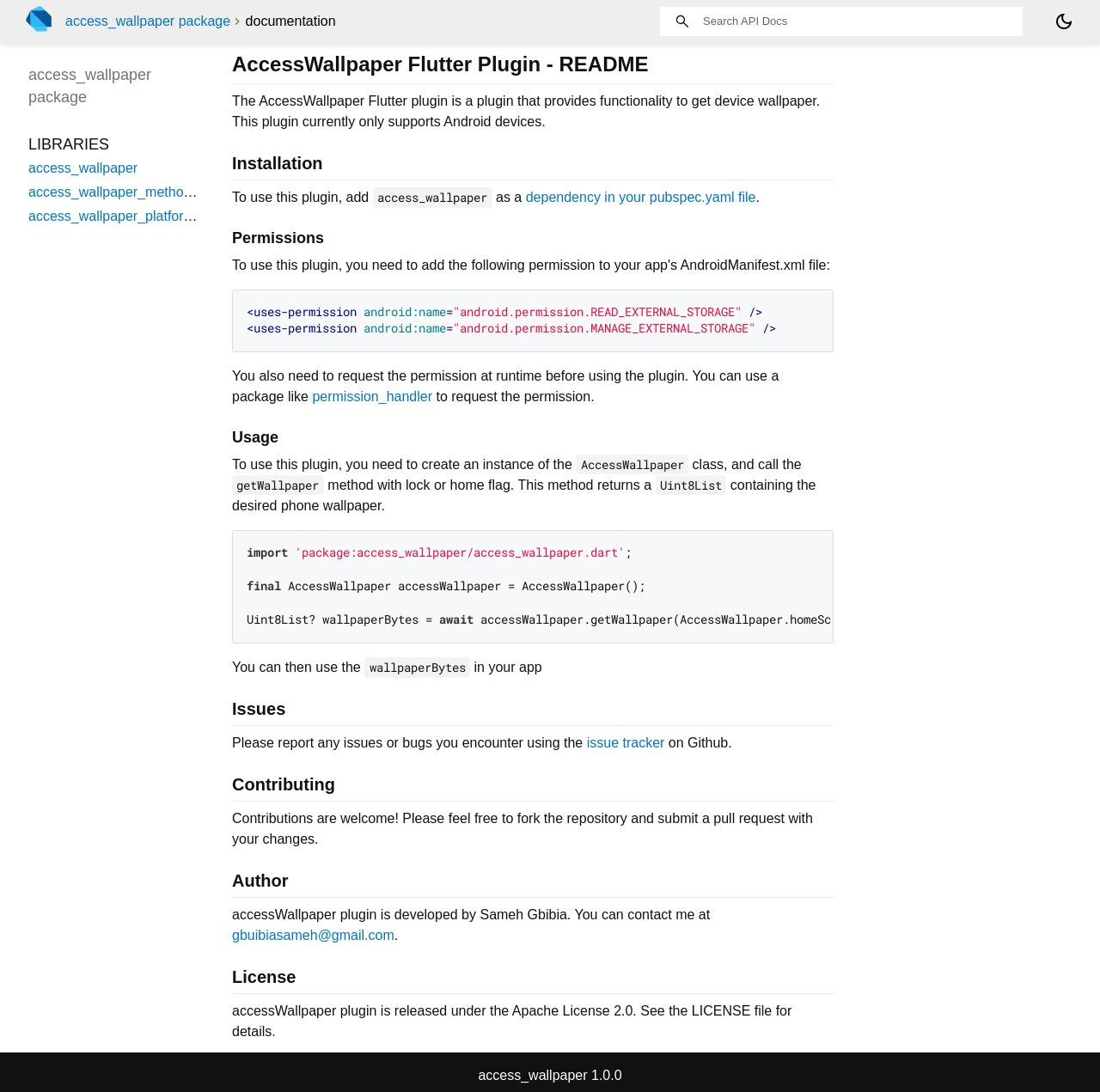Using the provided element description: "dependency in your pubspec.yaml file", determine the bounding box coordinates of the corresponding UI element in the screenshot.

[0.478, 0.174, 0.687, 0.187]